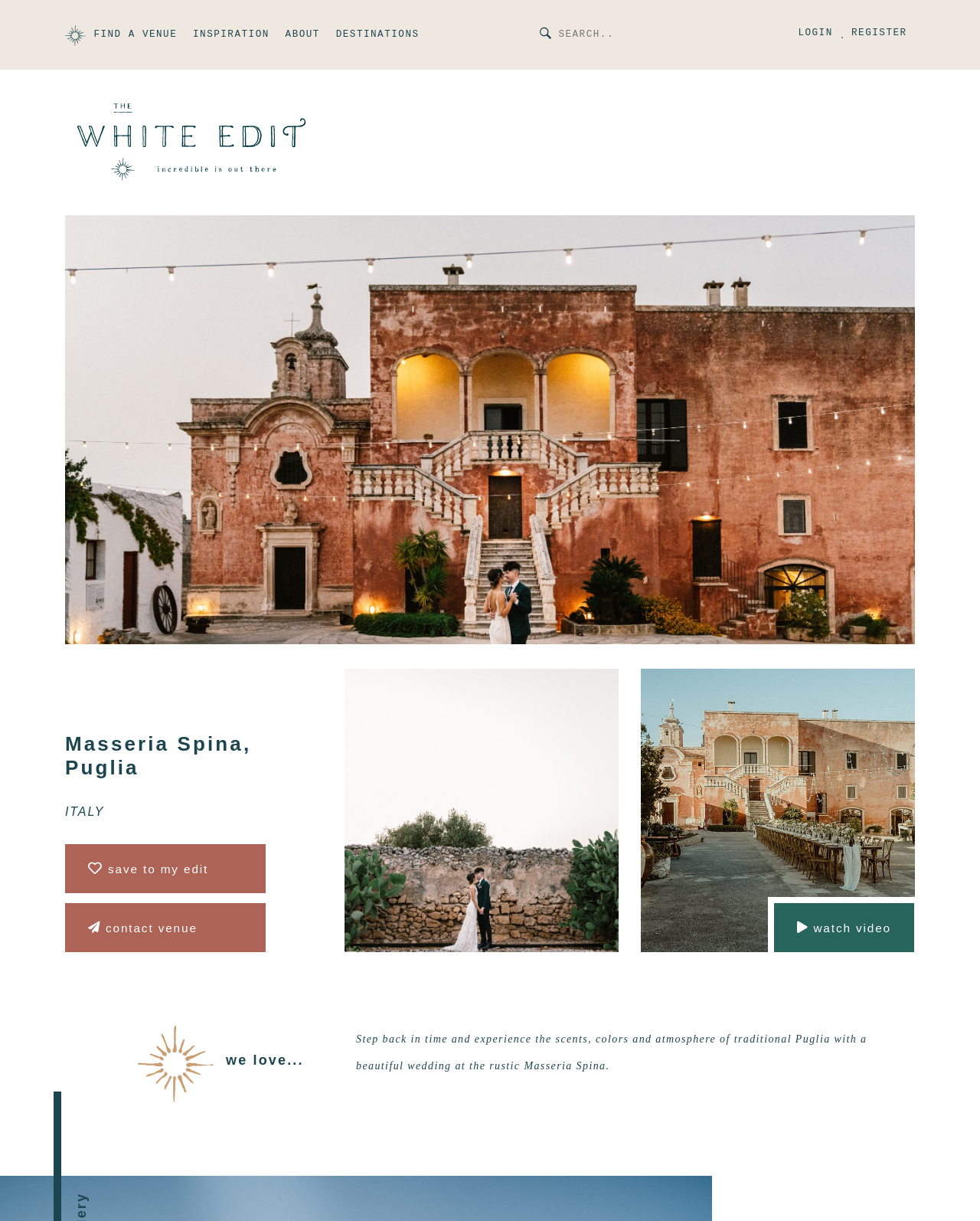Identify the bounding box coordinates necessary to click and complete the given instruction: "watch the video".

[0.79, 0.74, 0.933, 0.78]